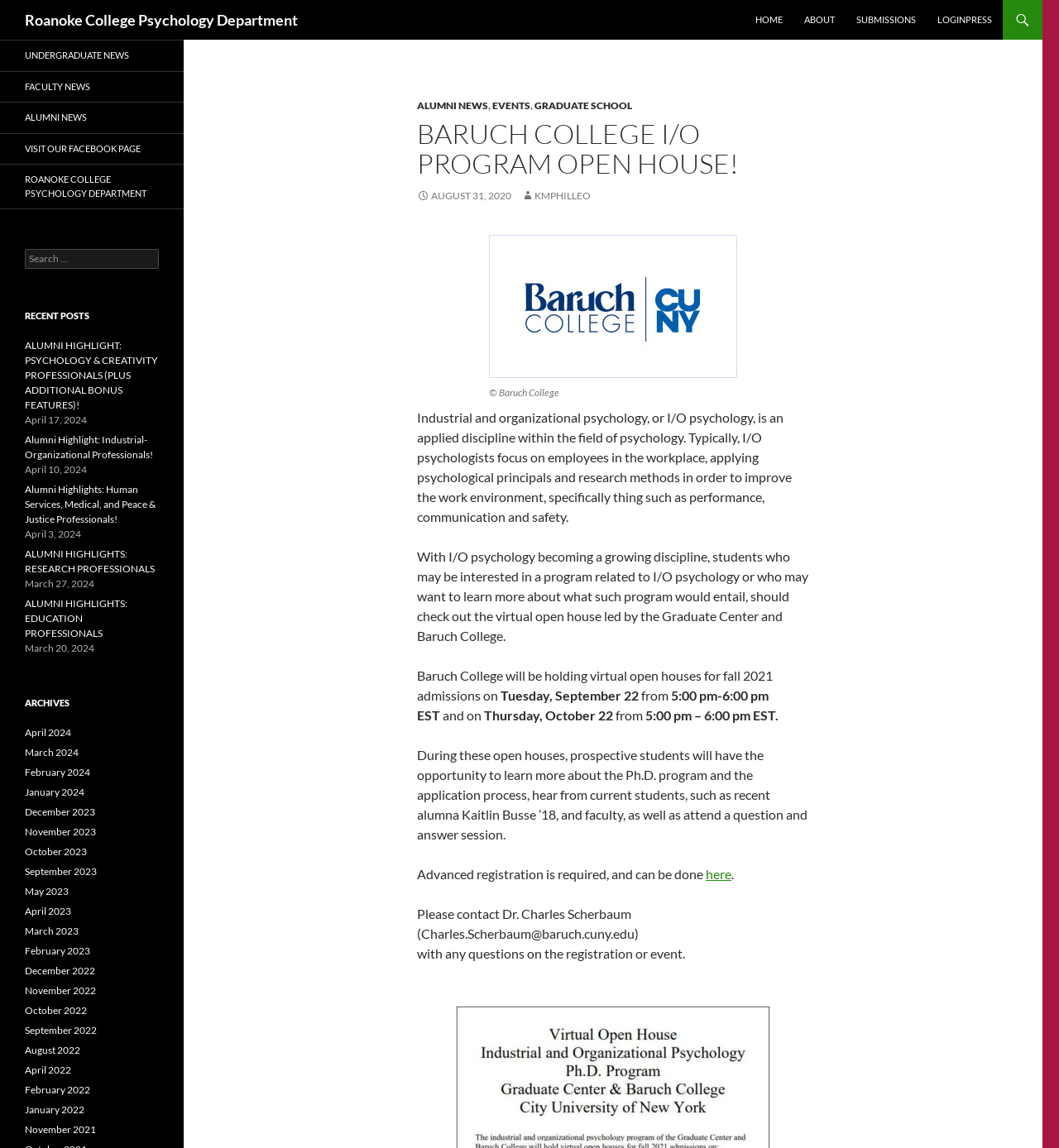Identify the bounding box coordinates of the region I need to click to complete this instruction: "Click on the 'HOME' link".

[0.704, 0.0, 0.748, 0.035]